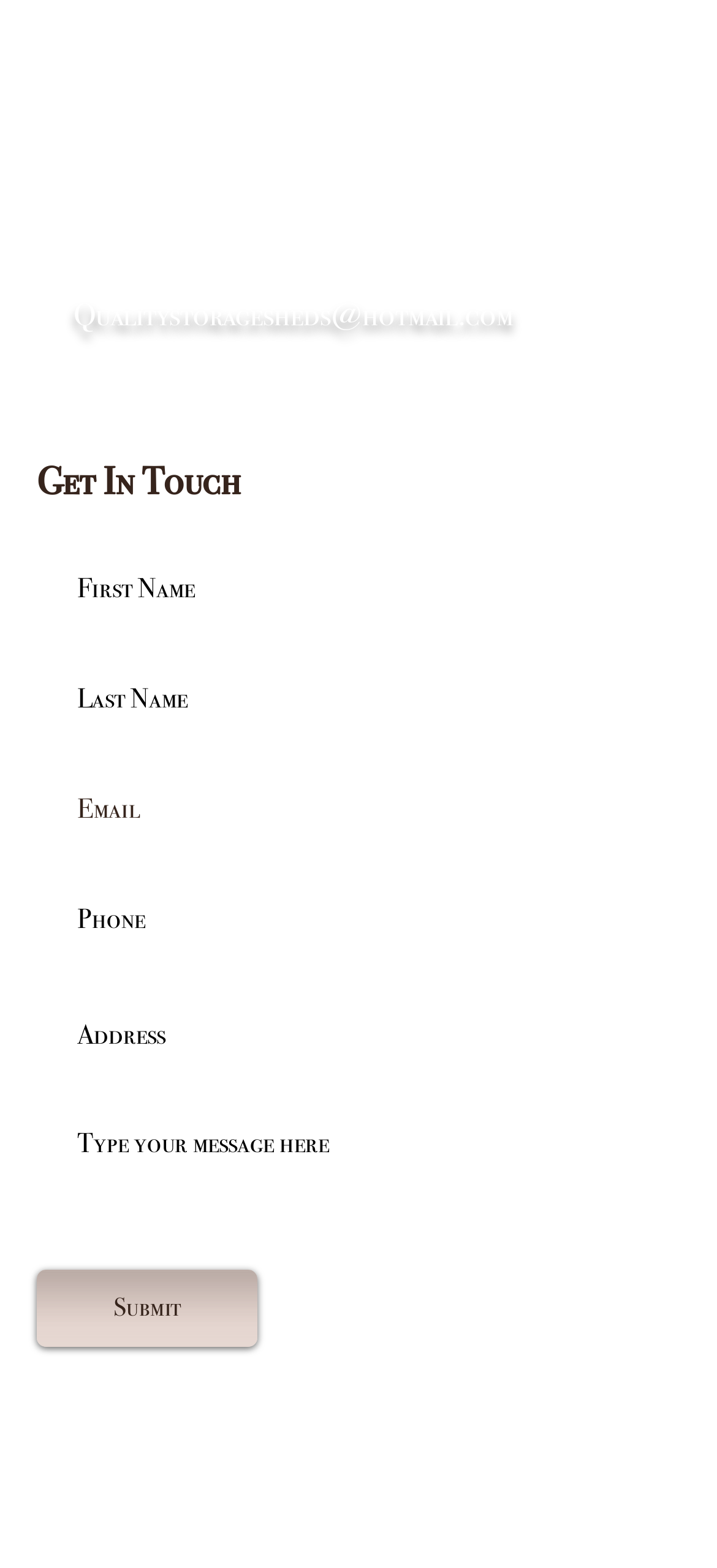Please specify the coordinates of the bounding box for the element that should be clicked to carry out this instruction: "Call the phone number". The coordinates must be four float numbers between 0 and 1, formatted as [left, top, right, bottom].

[0.326, 0.102, 0.562, 0.136]